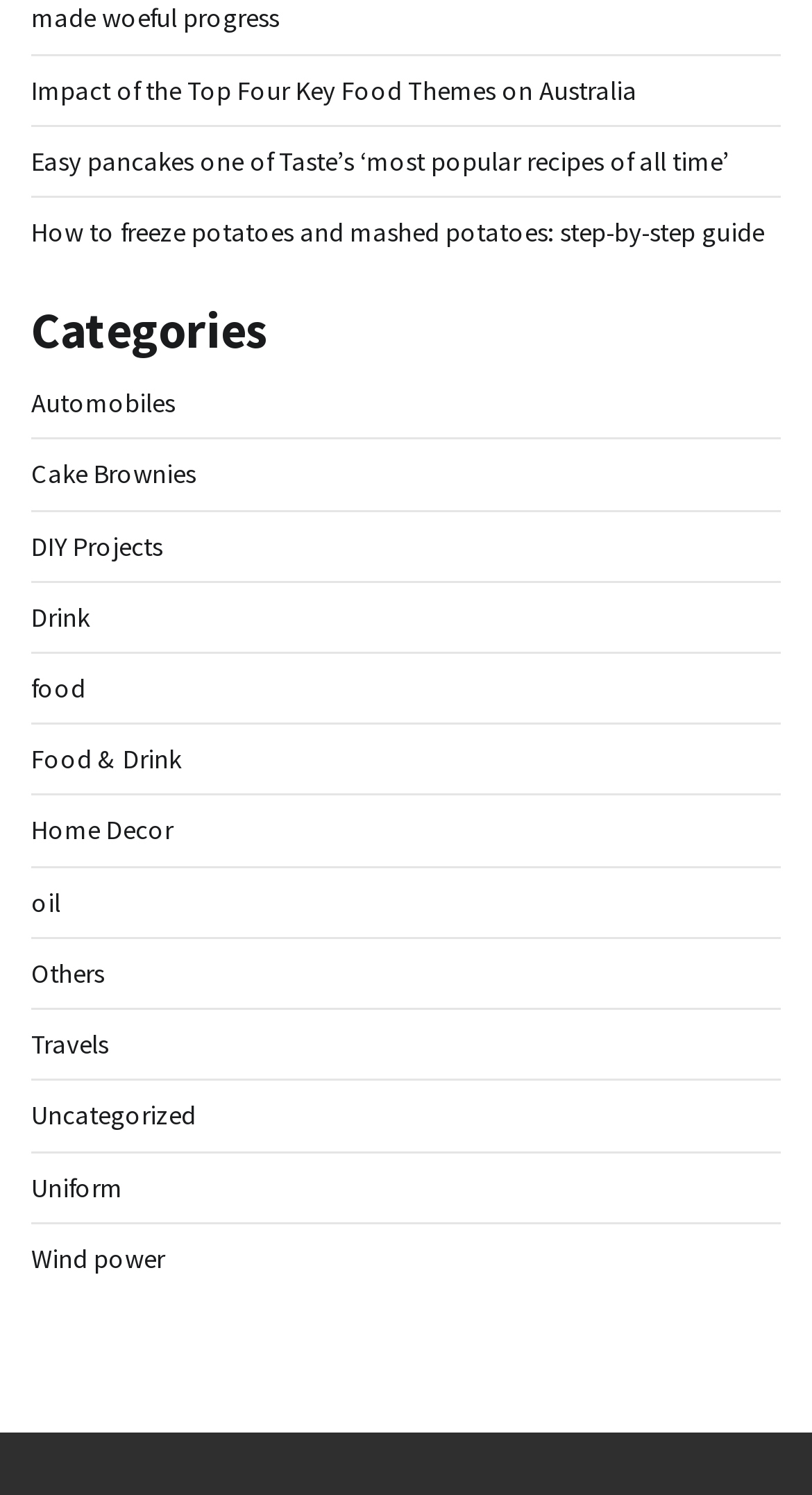Identify the bounding box coordinates of the area you need to click to perform the following instruction: "Read the 'Easy pancakes one of Taste’s ‘most popular recipes of all time’’ article".

[0.038, 0.096, 0.9, 0.118]